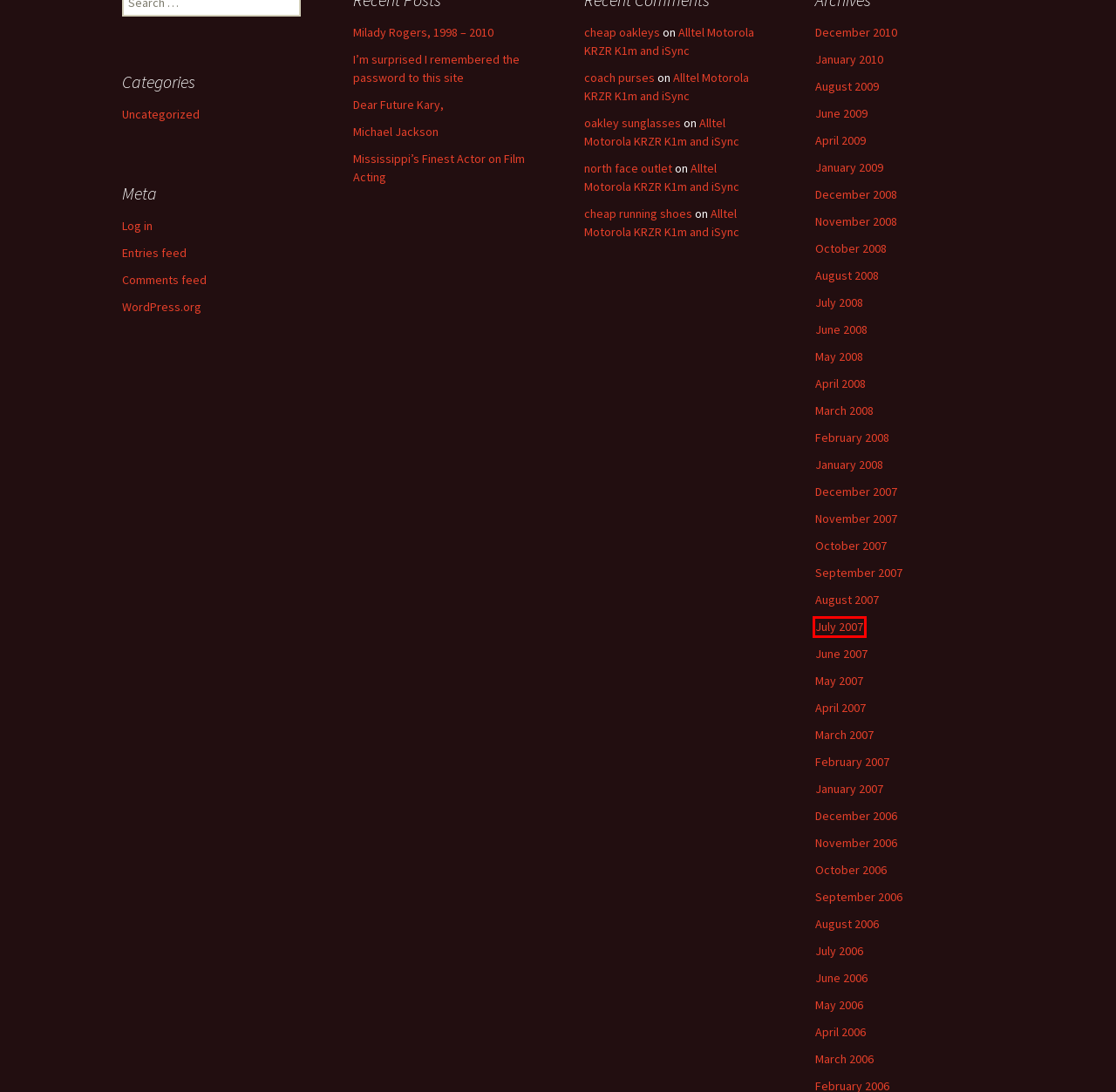You have a screenshot of a webpage with a red rectangle bounding box. Identify the best webpage description that corresponds to the new webpage after clicking the element within the red bounding box. Here are the candidates:
A. June | 2009 | Inside Mr. KaryHead
B. Milady Rogers, 1998 – 2010 | Inside Mr. KaryHead
C. June | 2007 | Inside Mr. KaryHead
D. Michael Jackson | Inside Mr. KaryHead
E. October | 2007 | Inside Mr. KaryHead
F. July | 2007 | Inside Mr. KaryHead
G. December | 2007 | Inside Mr. KaryHead
H. Dear Future Kary, | Inside Mr. KaryHead

F